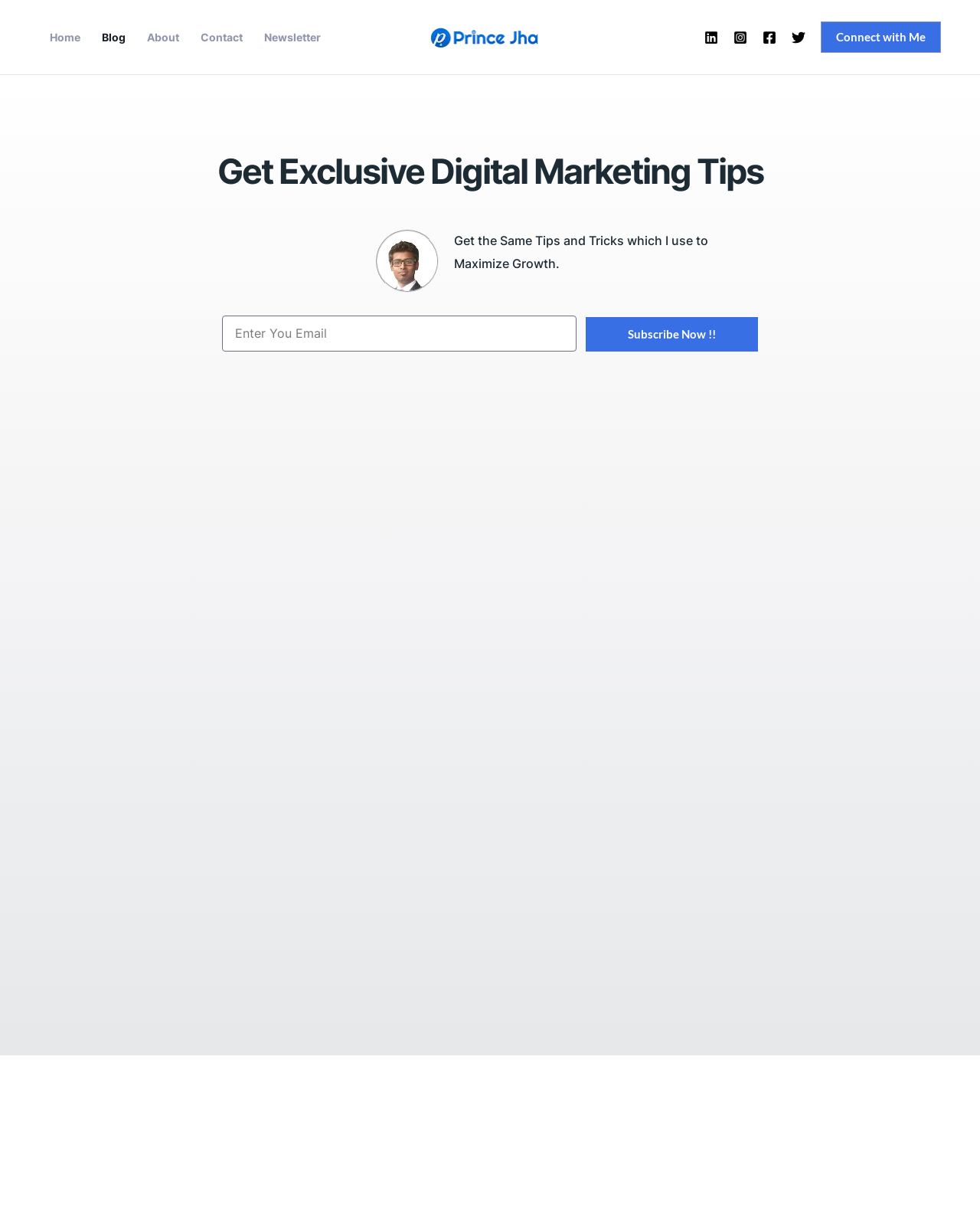What is the call-to-action button text?
Please ensure your answer is as detailed and informative as possible.

The call-to-action button is located below the textbox and has the text 'Subscribe Now!!'. This button is used to submit the email address to receive digital marketing tips or newsletters.